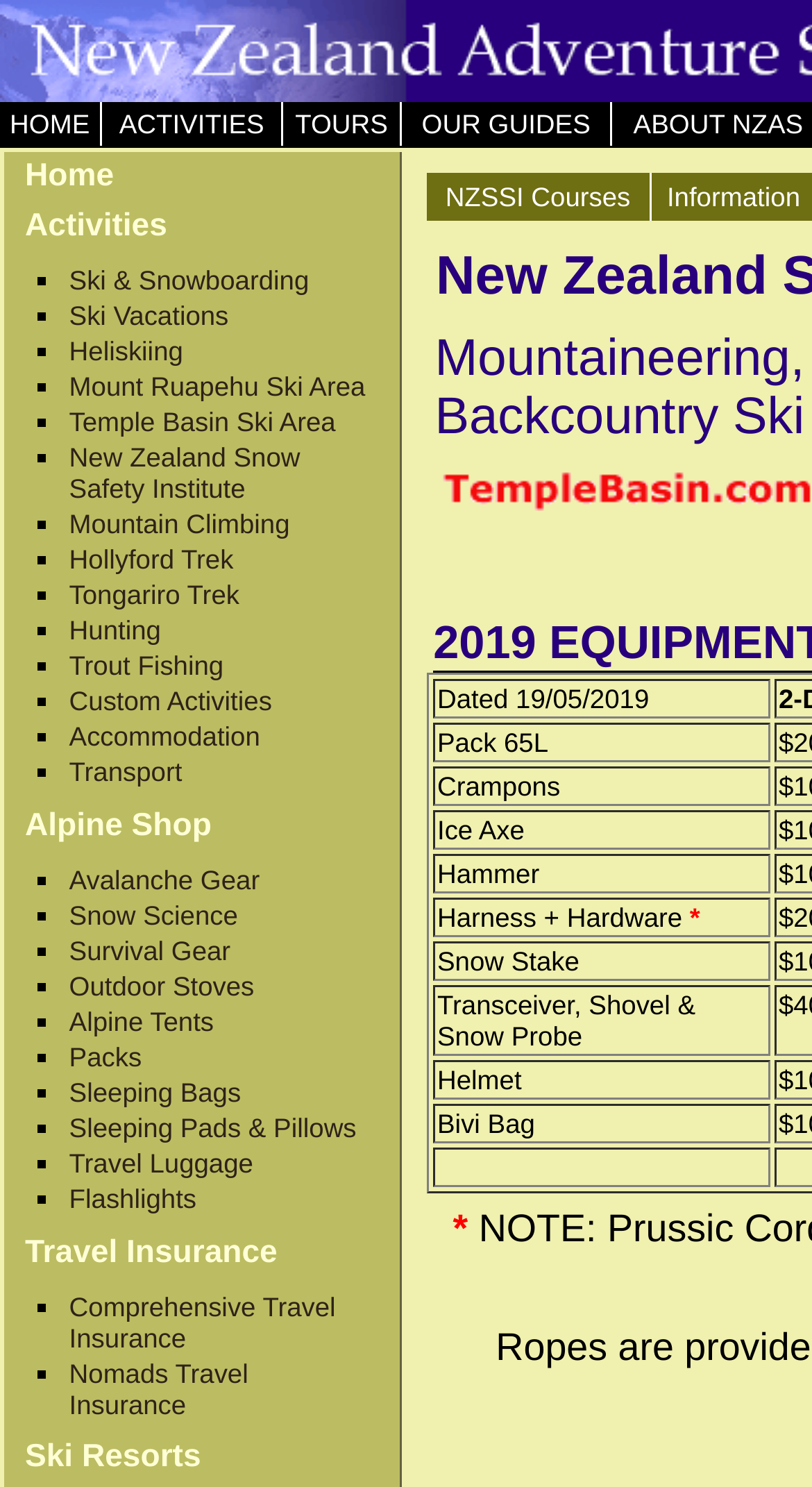Please identify the coordinates of the bounding box for the clickable region that will accomplish this instruction: "Explore Comprehensive Travel Insurance".

[0.085, 0.868, 0.413, 0.91]